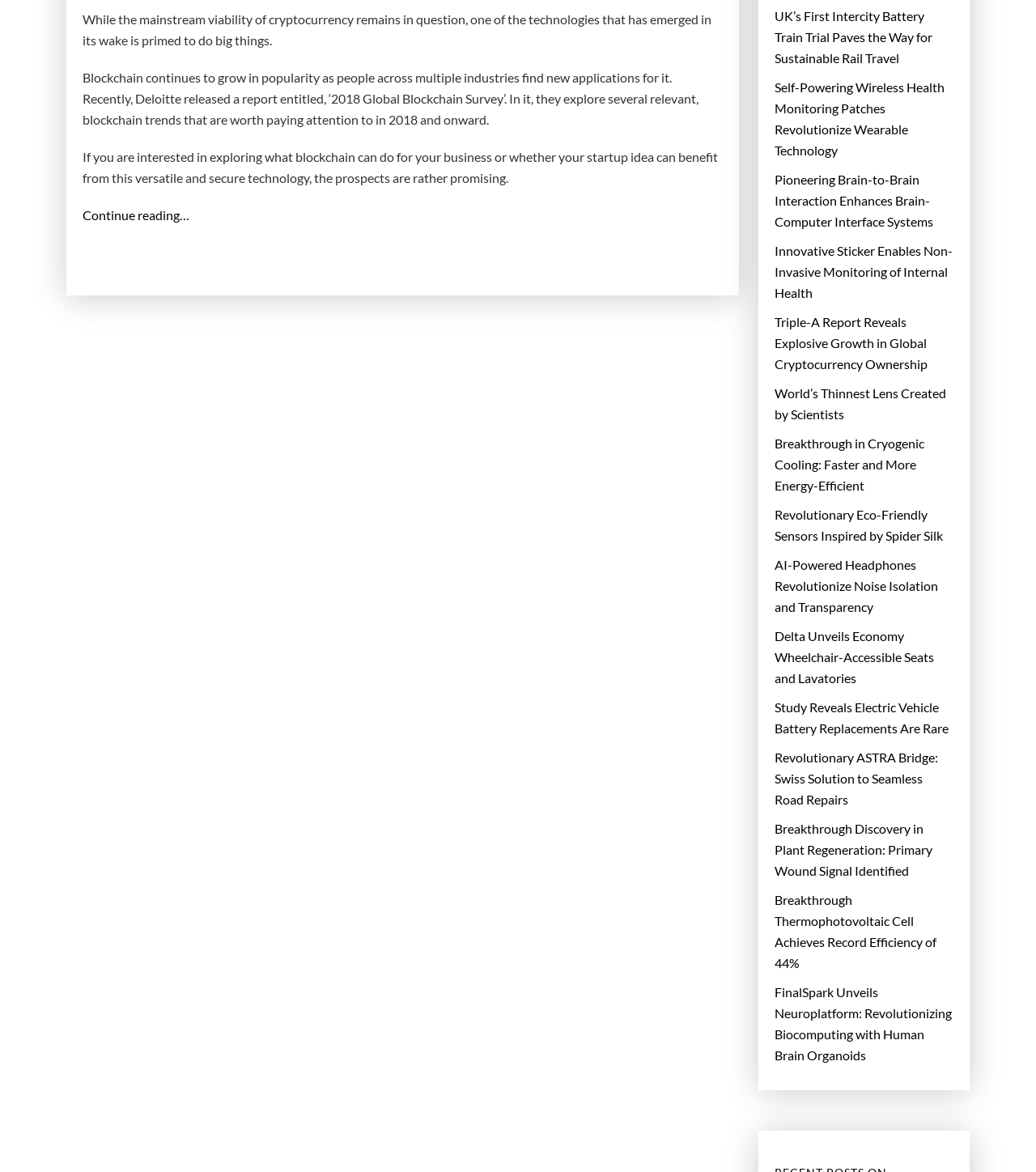What is the topic of the first article?
Please answer using one word or phrase, based on the screenshot.

Blockchain